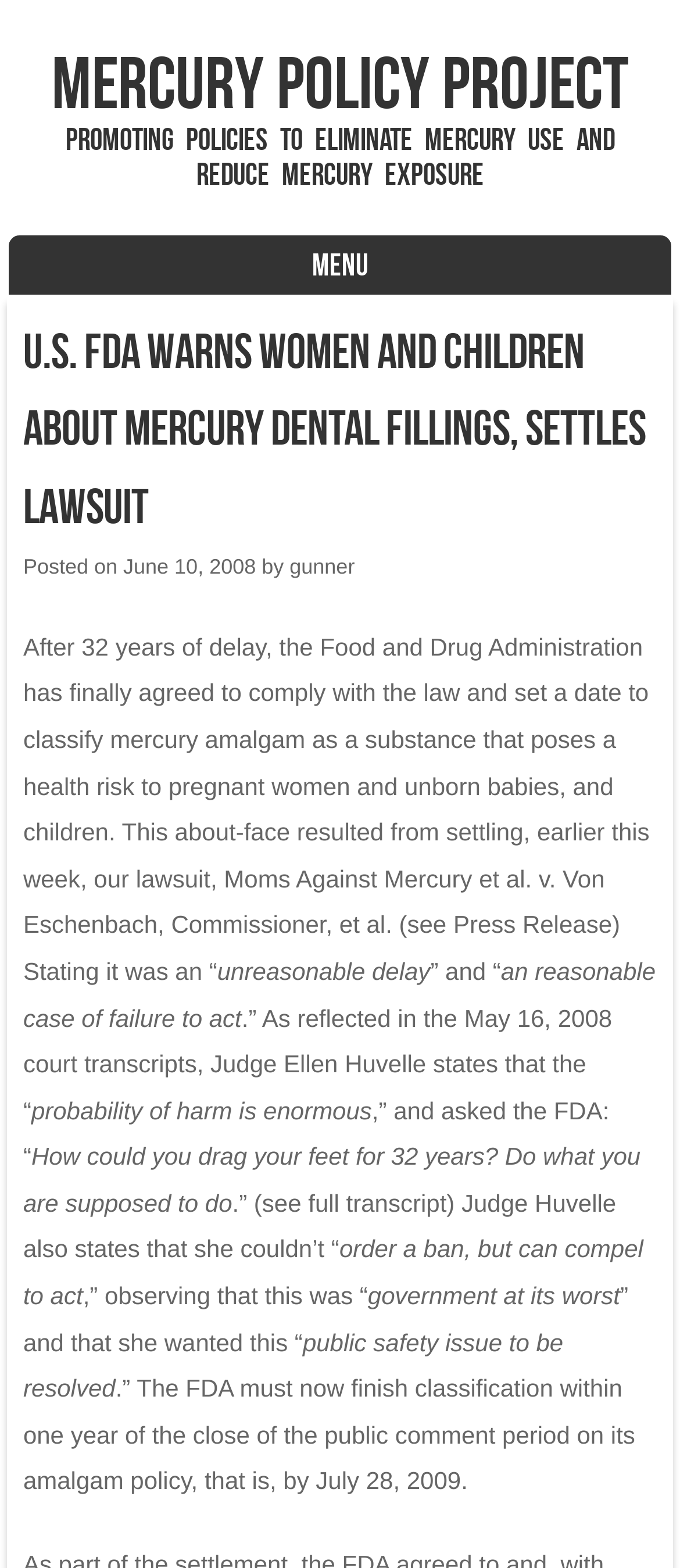Provide the bounding box coordinates of the UI element that matches the description: "0 Comments".

None